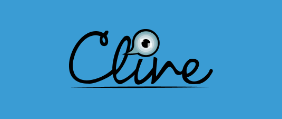What symbolizes insight and observation in the logo?
Examine the screenshot and reply with a single word or phrase.

The eye